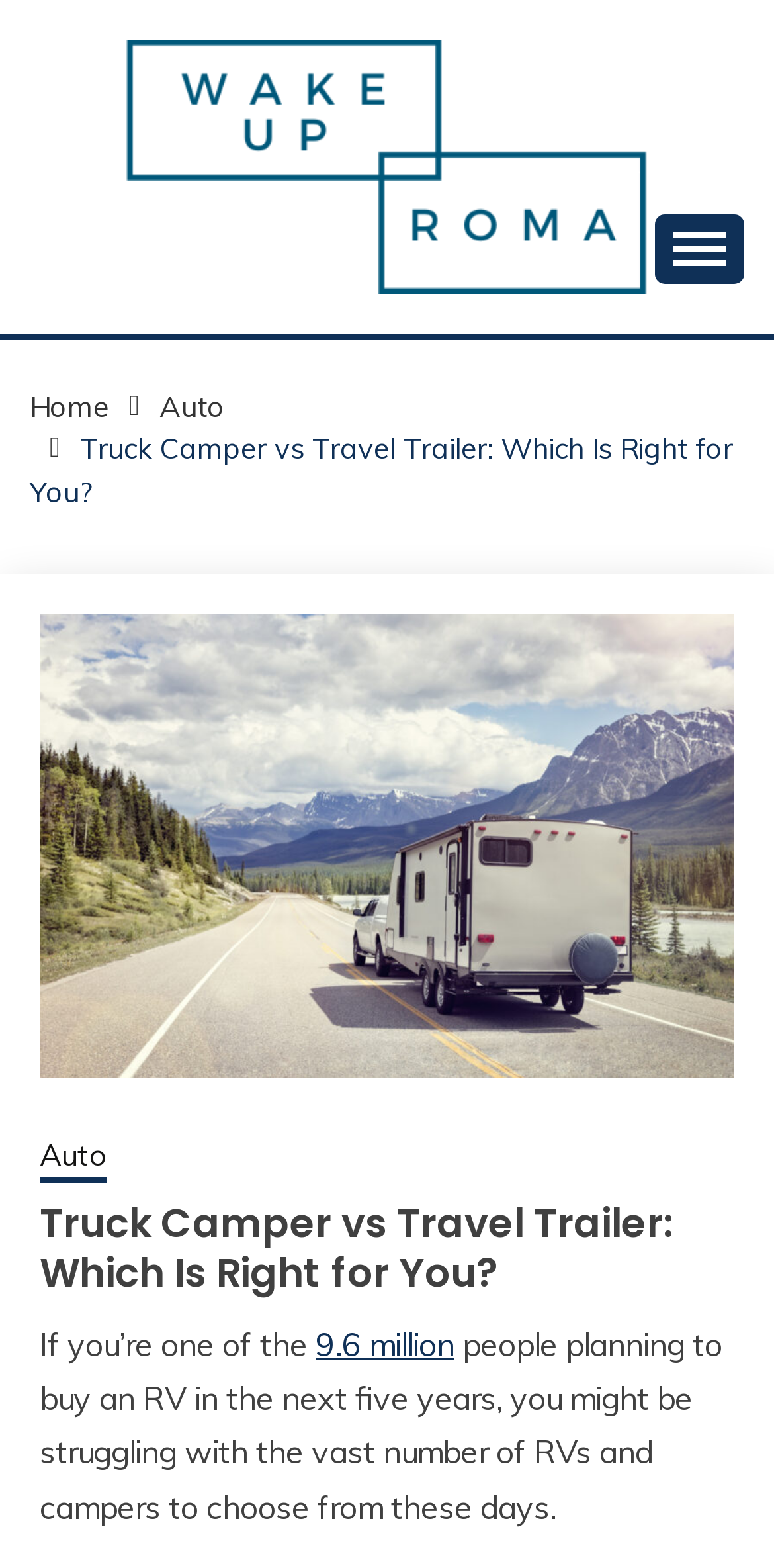What is the image below the breadcrumbs about?
Please answer the question as detailed as possible based on the image.

The image below the breadcrumbs is related to the topic of the article, which is truck camper vs travel trailer, and it likely illustrates the difference between the two or shows an example of each.